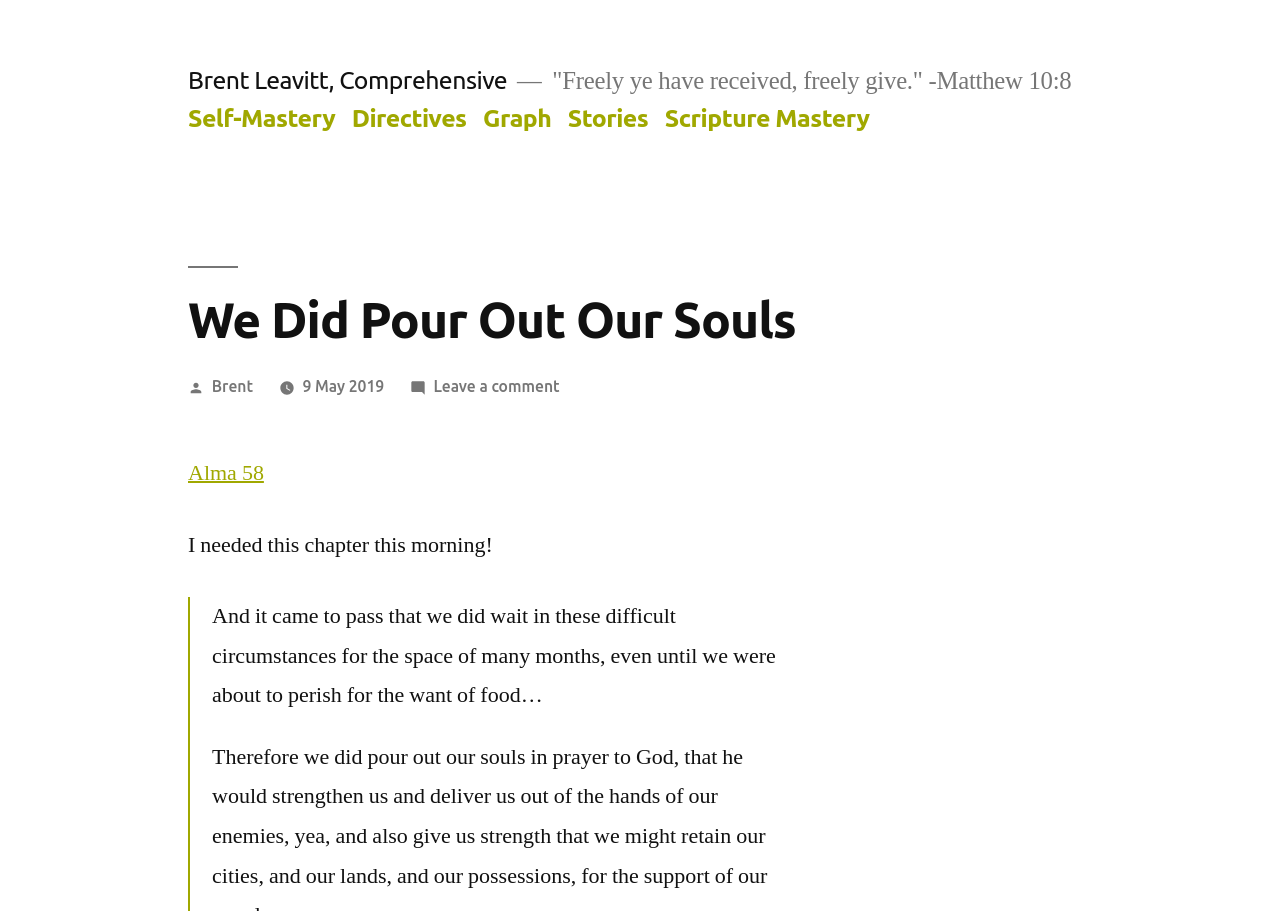What is the sentiment expressed in the post?
Provide a thorough and detailed answer to the question.

The sentiment expressed in the post is one of gratitude, as indicated by the sentence 'I needed this chapter this morning!' mentioned in the StaticText element with bounding box coordinates [0.147, 0.582, 0.385, 0.613]. The tone of the post is reflective and appreciative.